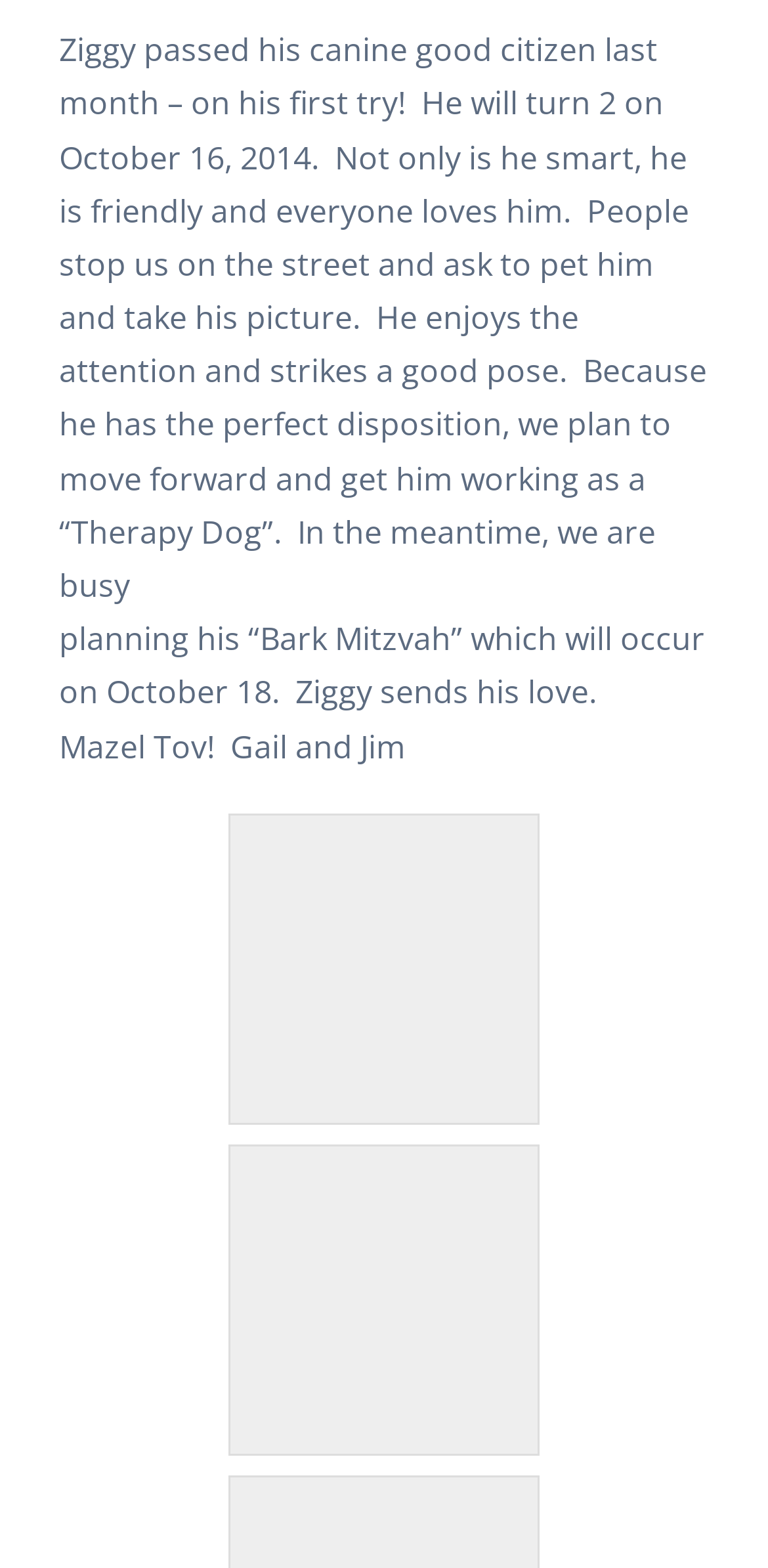Identify and provide the bounding box coordinates of the UI element described: "Testimonials". The coordinates should be formatted as [left, top, right, bottom], with each number being a float between 0 and 1.

[0.0, 0.533, 1.0, 0.627]